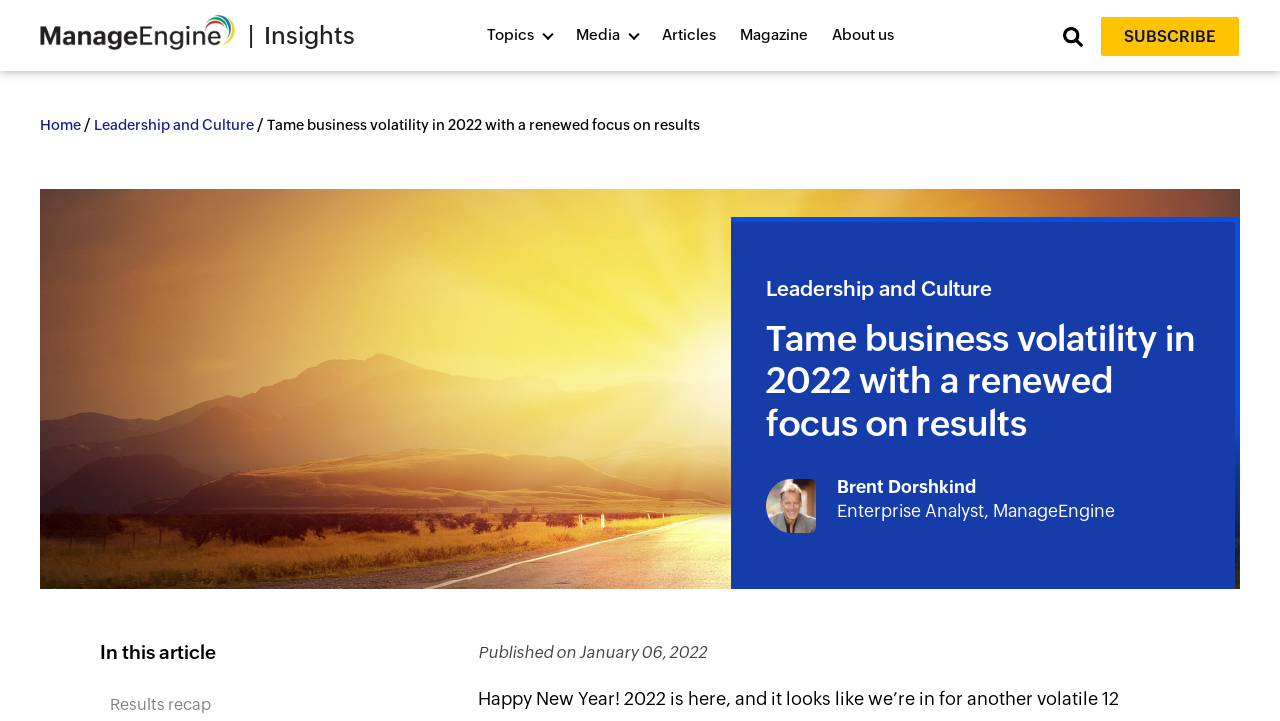When was the article published? Using the information from the screenshot, answer with a single word or phrase.

January 06, 2022